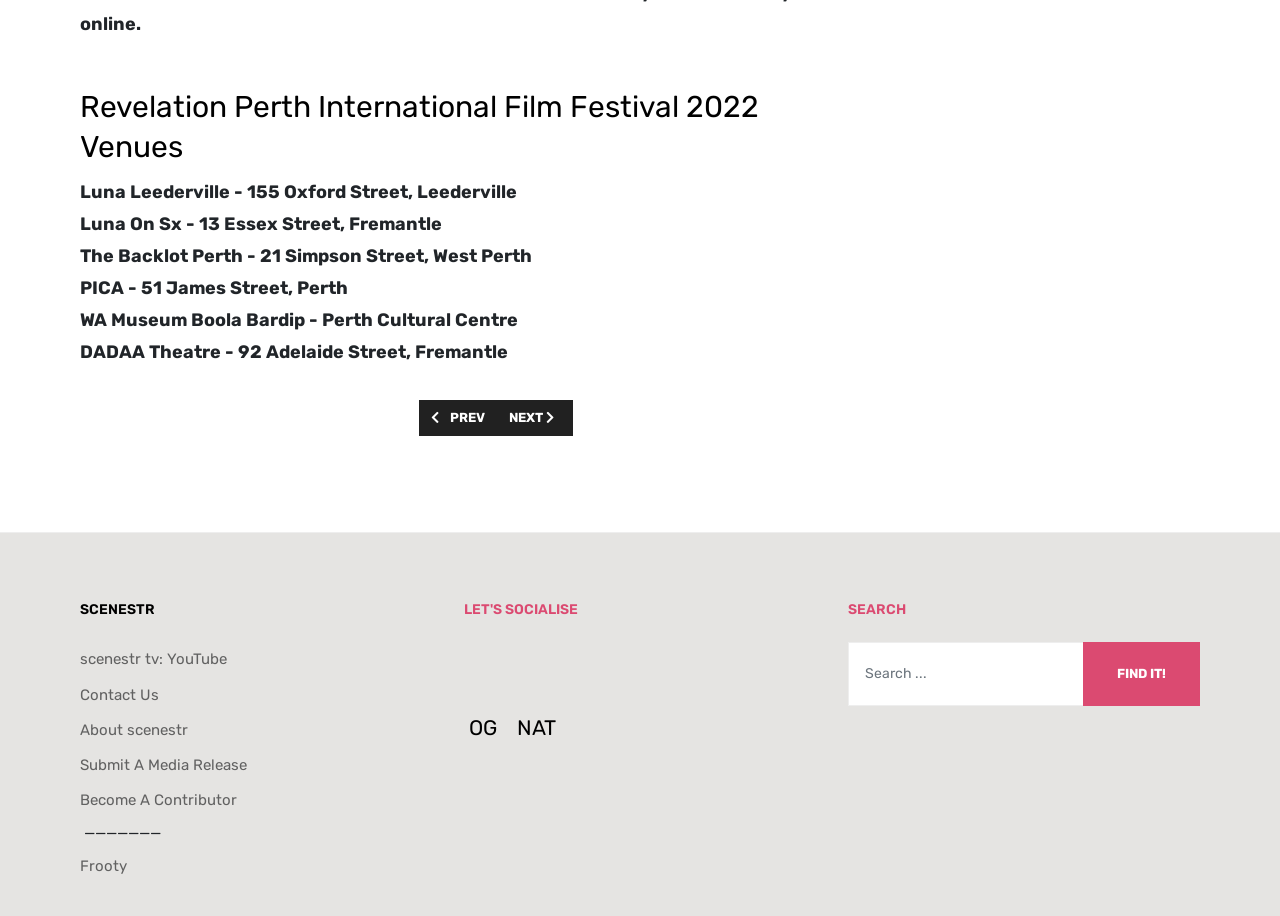What is the name of the website?
Utilize the image to construct a detailed and well-explained answer.

I found the heading element that contains the text 'SCENESTR', which suggests that the website name is 'Scenestr'.